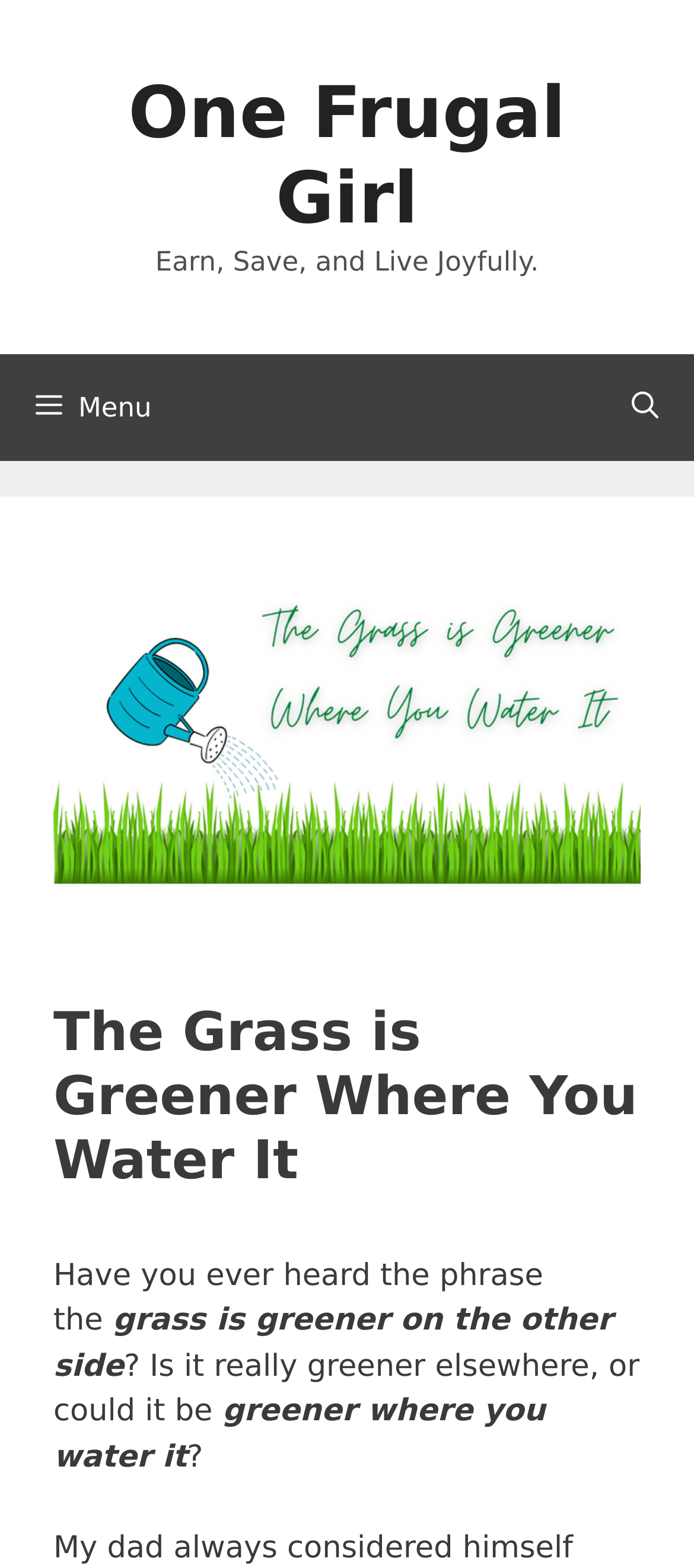What is the main topic of the webpage?
Refer to the image and provide a concise answer in one word or phrase.

The grass is greener where you water it